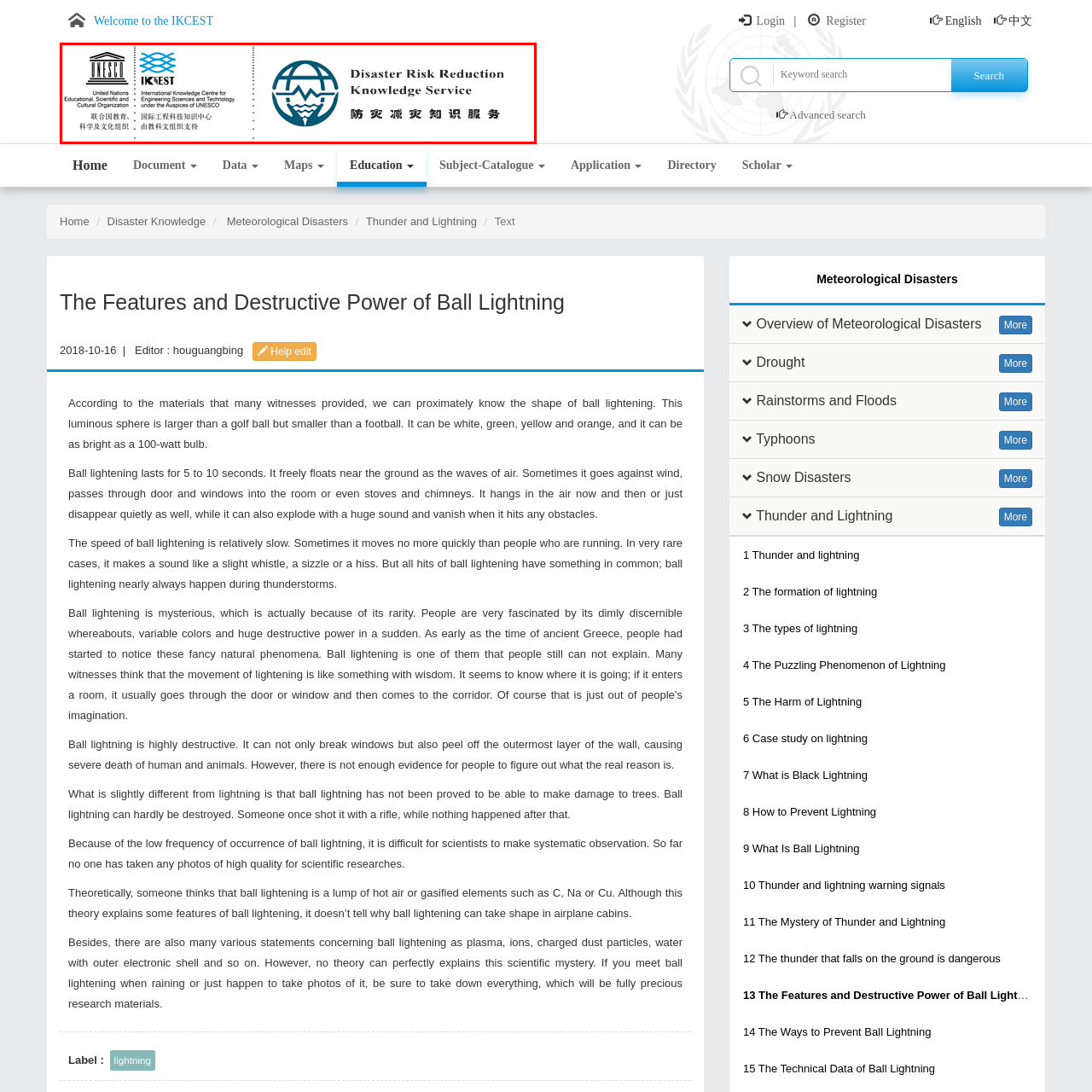What elements are combined in the world emblem?
Concentrate on the part of the image that is enclosed by the red bounding box and provide a detailed response to the question.

The design of the logo emphasizes the mission of disaster risk reduction, showcasing a world emblem that combines elements of water and land to reflect global awareness and preparedness.